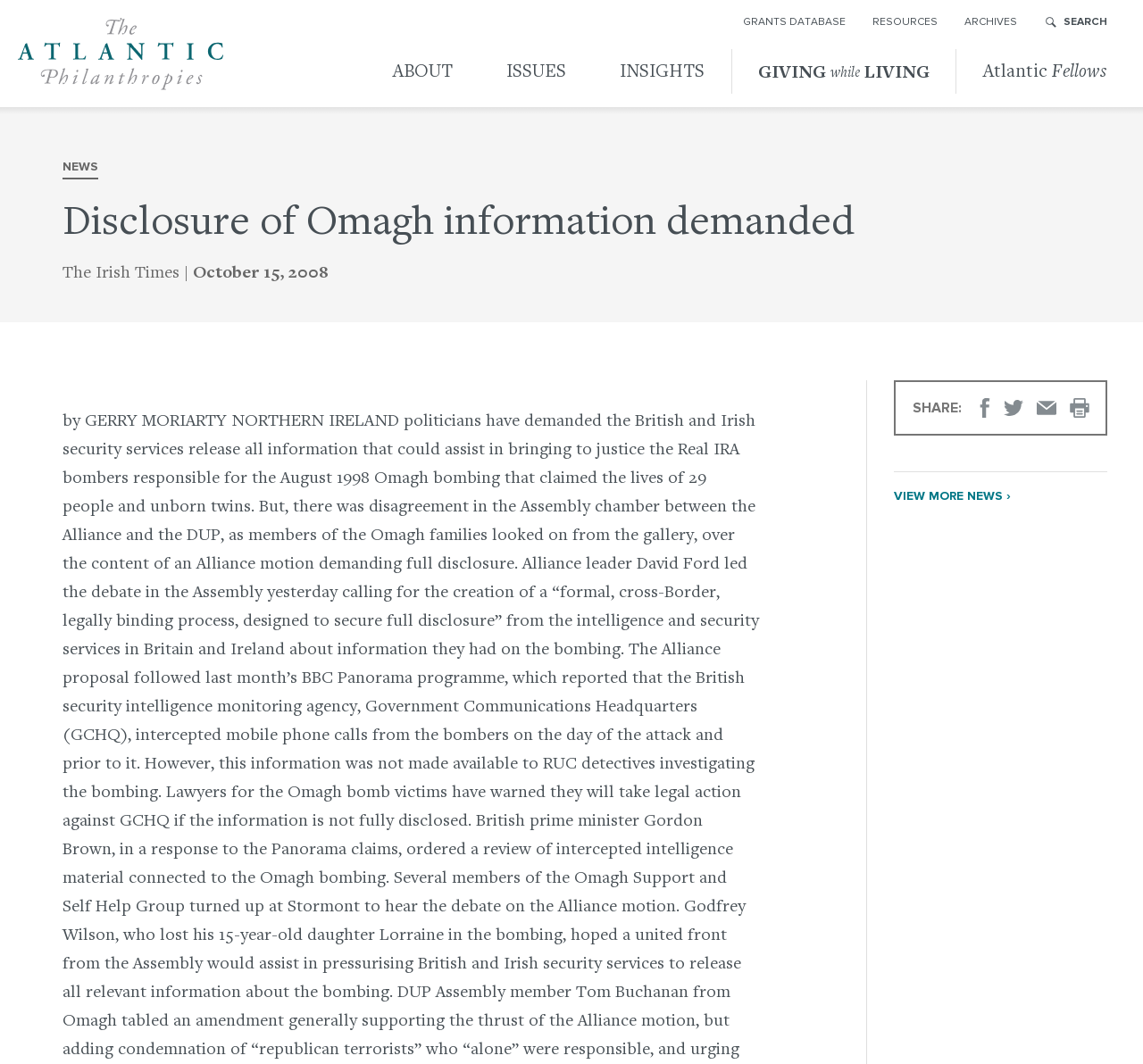What is the topic of this news?
Give a detailed and exhaustive answer to the question.

I found the answer by looking at the main heading of the page, which mentions 'Disclosure of Omagh information demanded'.